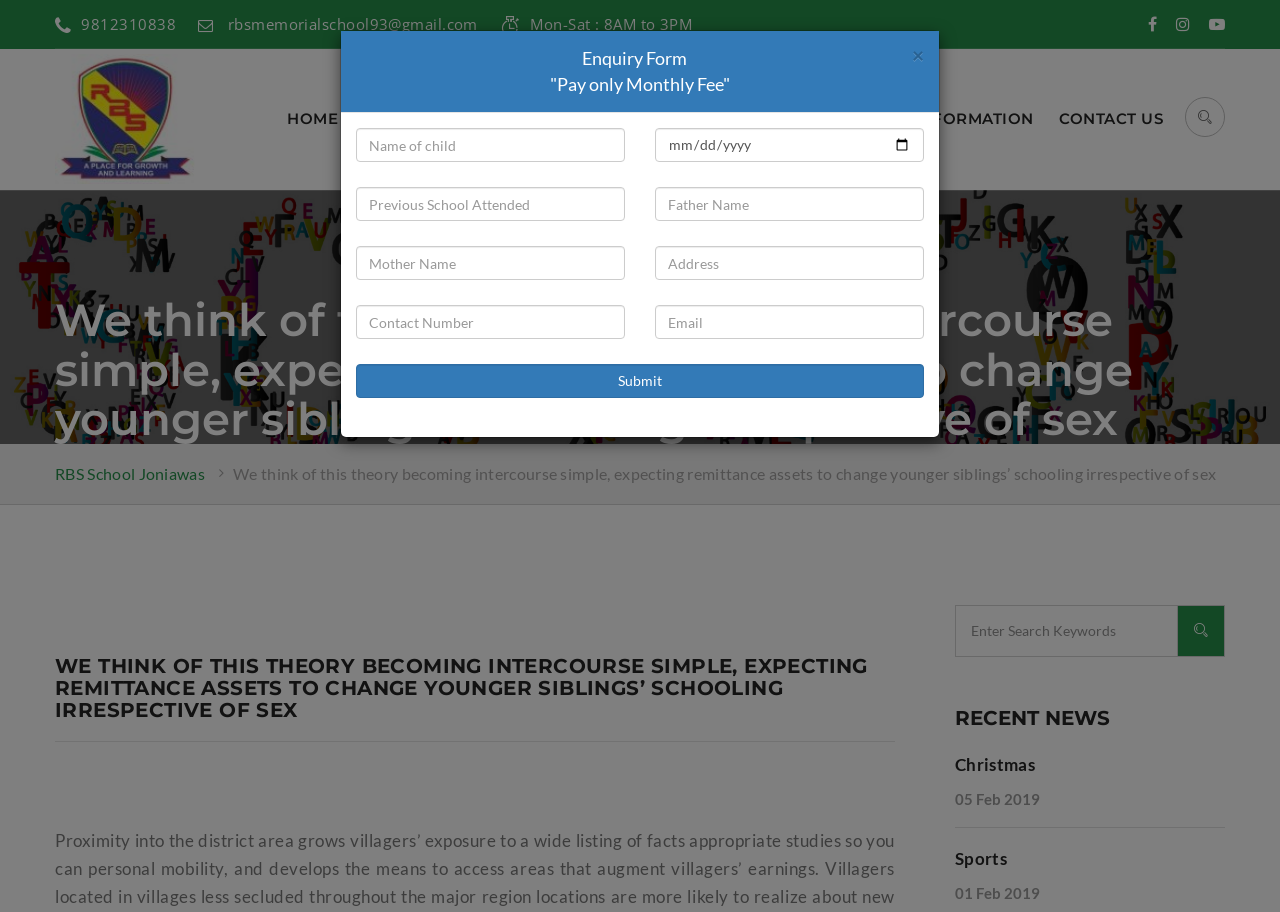What is the purpose of the enquiry form? Please answer the question using a single word or phrase based on the image.

To submit an enquiry